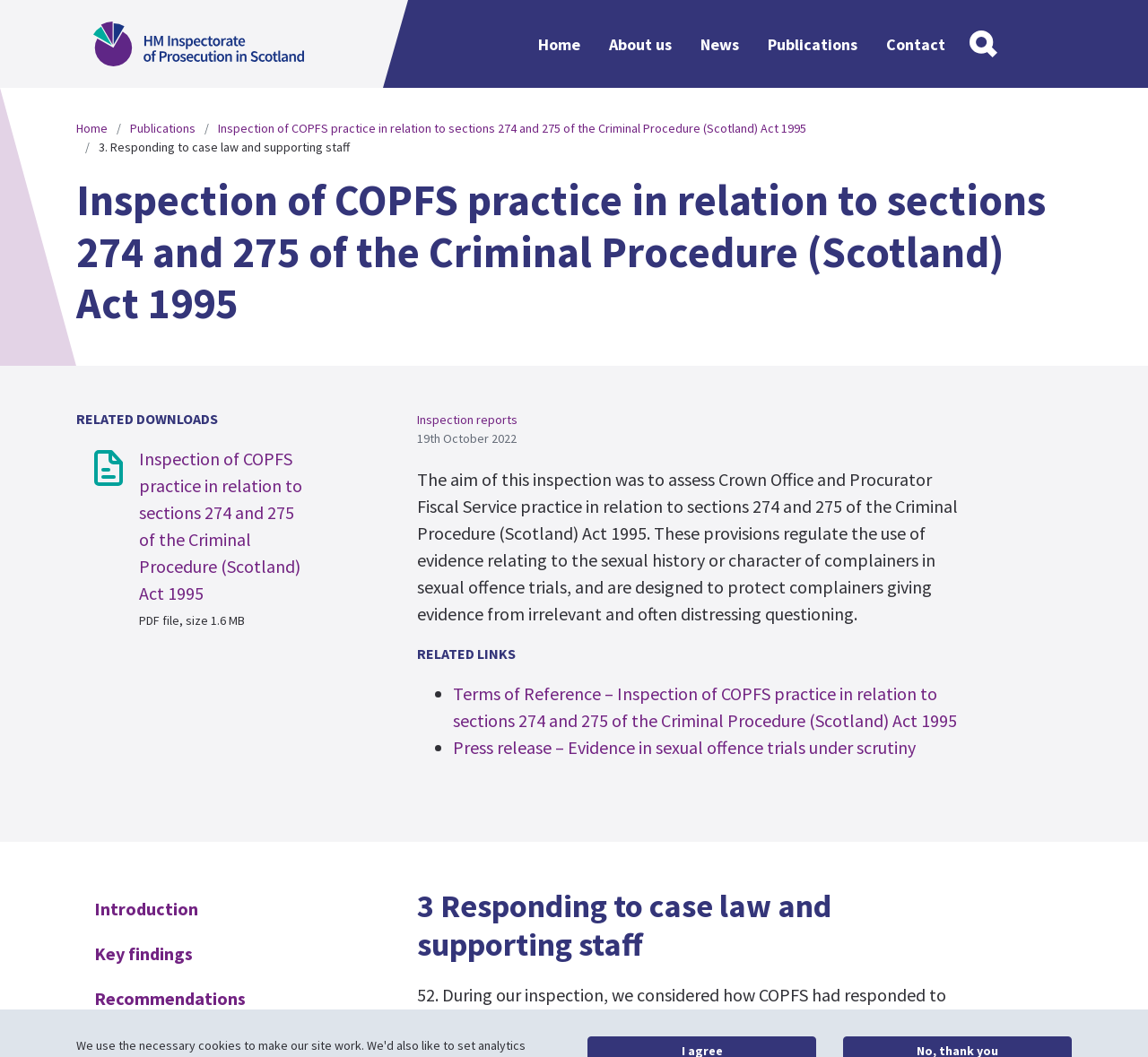What is the file size of the inspection report?
Please give a detailed and elaborate explanation in response to the question.

I found the answer by looking at the text 'PDF file, size 1.6 MB' on the webpage, which is located near the link to the inspection report. This text indicates the file size of the report.